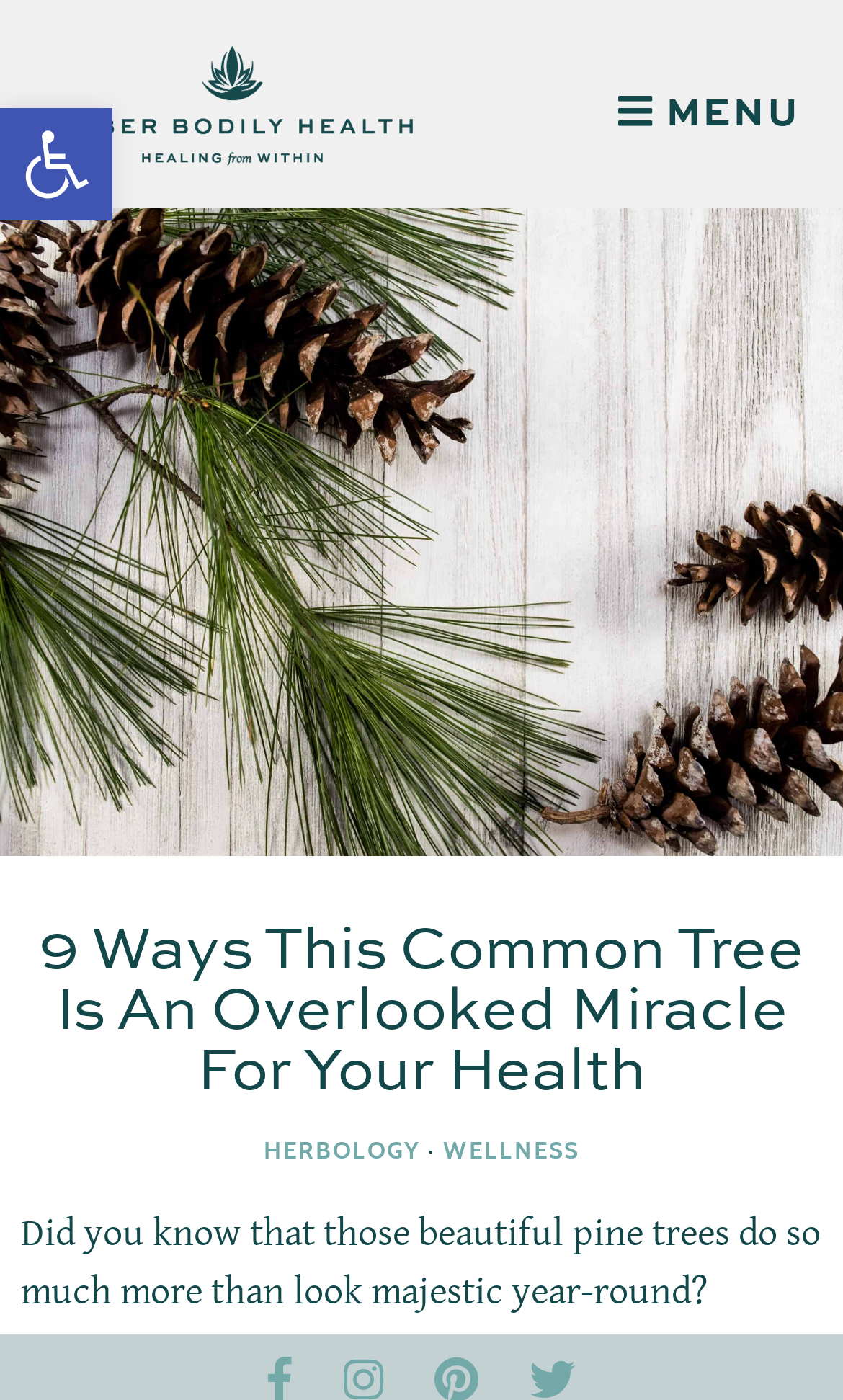Give a detailed overview of the webpage's appearance and contents.

This webpage is about the health benefits of pine trees, with a focus on their overlooked advantages. At the top left corner, there is a button to open the toolbar accessibility tools, accompanied by a small image. Next to it, there is a layout table with a link to "Amber Bodily Health" that includes an image of the same name.

On the top right corner, there is a link to a menu. Below this, there is a large layout table that takes up most of the page. Within this table, there is a header section with a heading that reads "9 Ways This Common Tree Is An Overlooked Miracle For Your Health". Below the heading, there are three links: "HERBOLOGY", "WELLNESS", and a separator in between.

The main content of the page starts with a paragraph of text that reads "Did you know that those beautiful pine trees do so much more than look majestic year-round?". This text is accompanied by a small image on the right side. Below this, there is a large illustration of a combination between a tablet and a book, taking up most of the page width.

Further down, there is a call-to-action section with a promotional text "Join My Free Radical Healing Masterclass!" and a details section that reads "LIVE on June 18th at 5:00 PM - 6:00 PM (PDT)". Overall, the webpage has a mix of text, images, and links, with a focus on promoting a health-related event or service.